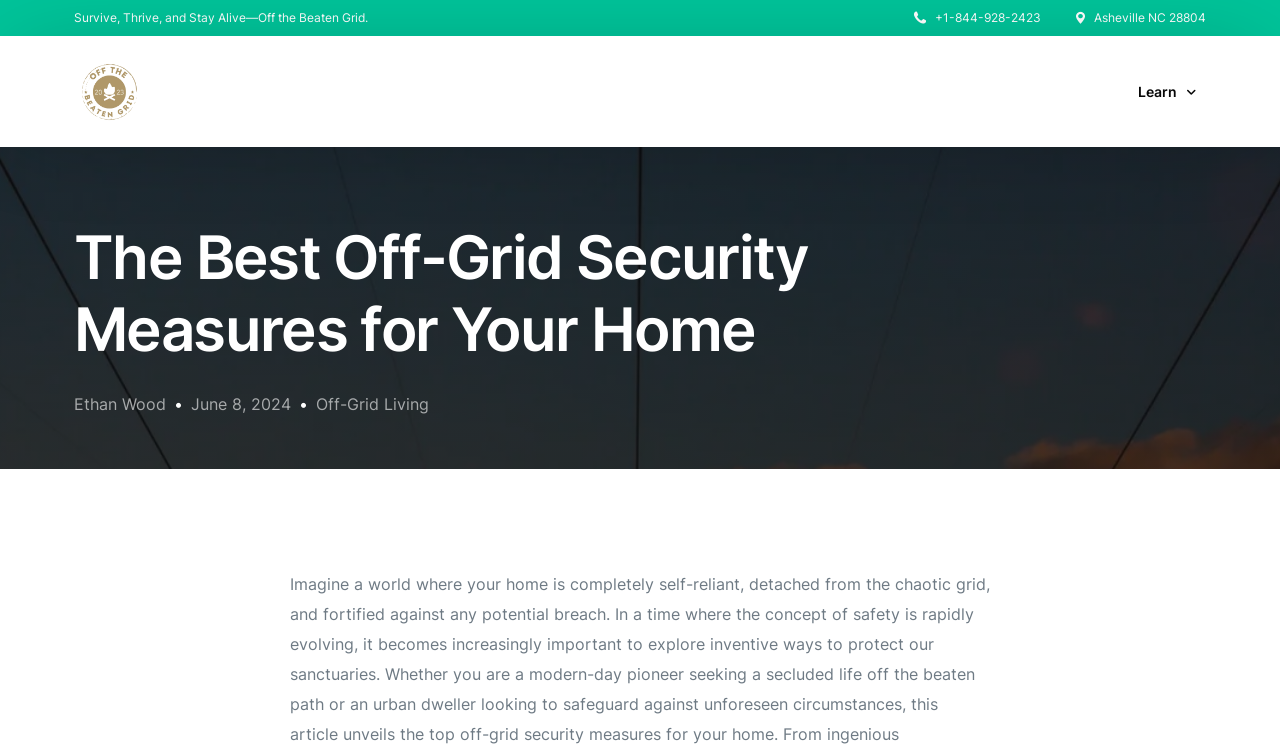What is the category of the article?
Please answer the question with a detailed response using the information from the screenshot.

I searched for the category of the article and found it below the author's name, which is 'Off-Grid Living', indicating that the article is related to living off the grid.